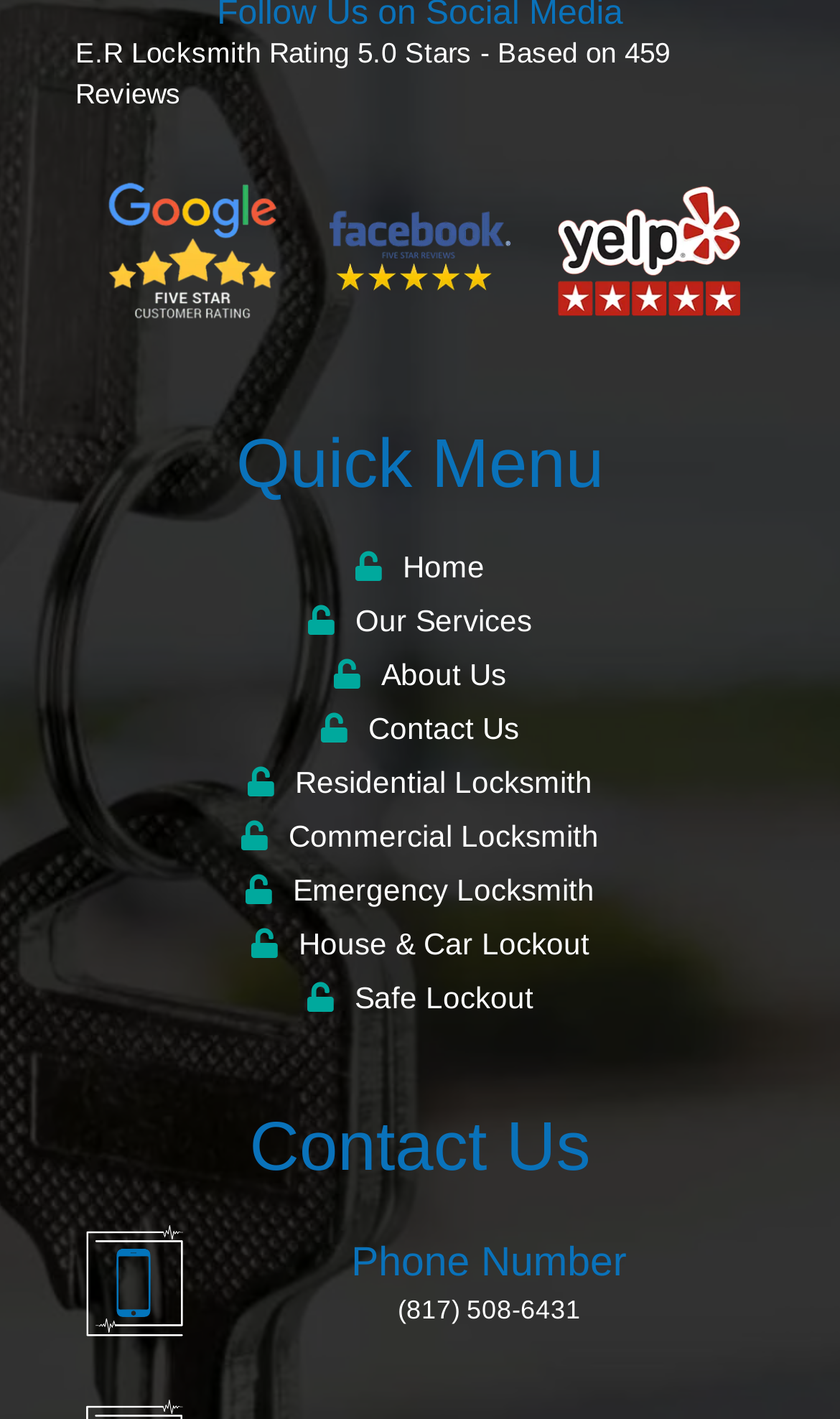Based on the image, give a detailed response to the question: What is the rating of E.R Locksmith?

The rating of E.R Locksmith is 5.0, which is indicated by the '5.0' text next to the 'Stars - Based on' text, suggesting that the rating is based on customer reviews.